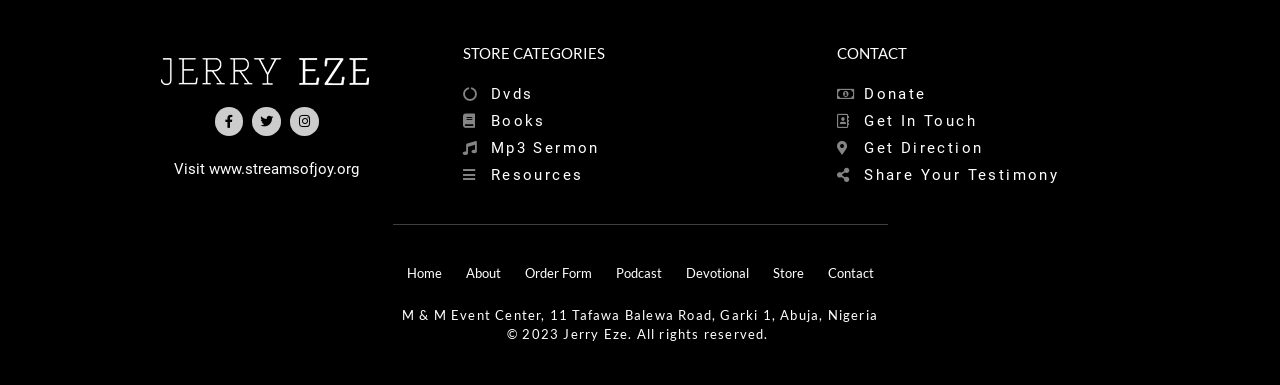What are the social media platforms linked on the webpage?
Based on the image, respond with a single word or phrase.

Facebook, Twitter, Instagram